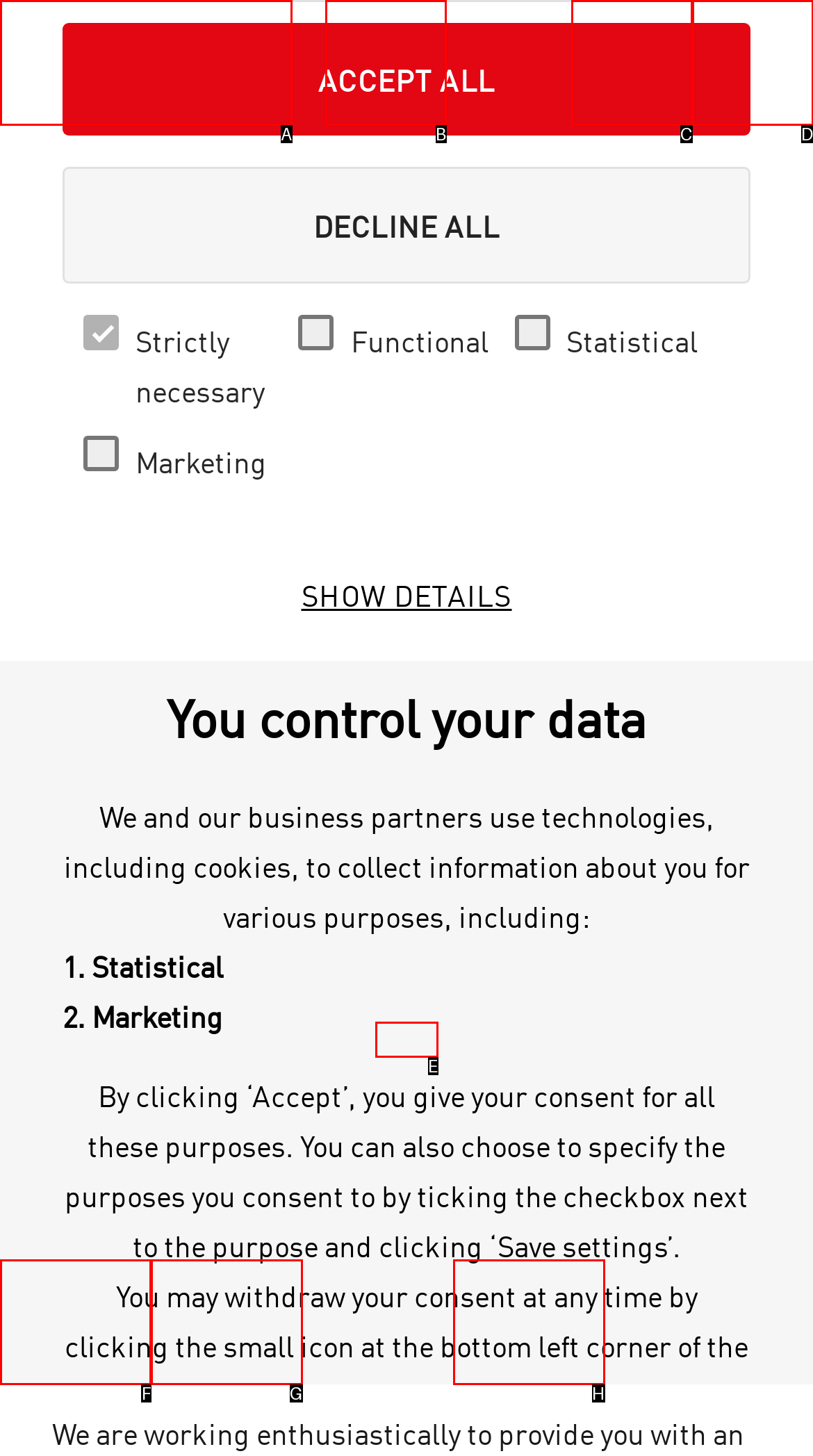Decide which HTML element to click to complete the task: Click the logo of Verbier 4Vallées Provide the letter of the appropriate option.

A